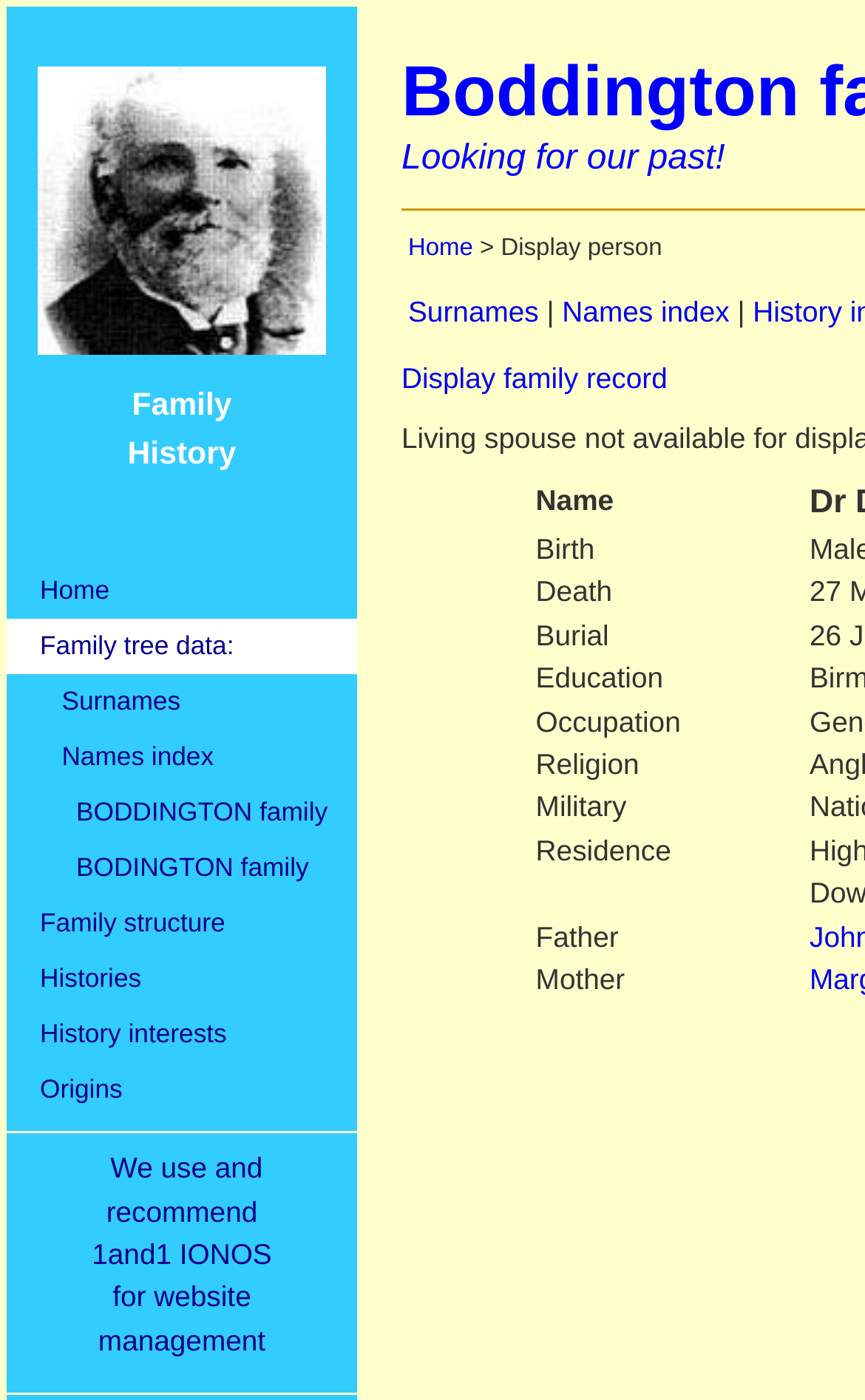Determine the bounding box for the HTML element described here: "Display family record". The coordinates should be given as [left, top, right, bottom] with each number being a float between 0 and 1.

[0.464, 0.259, 0.772, 0.282]